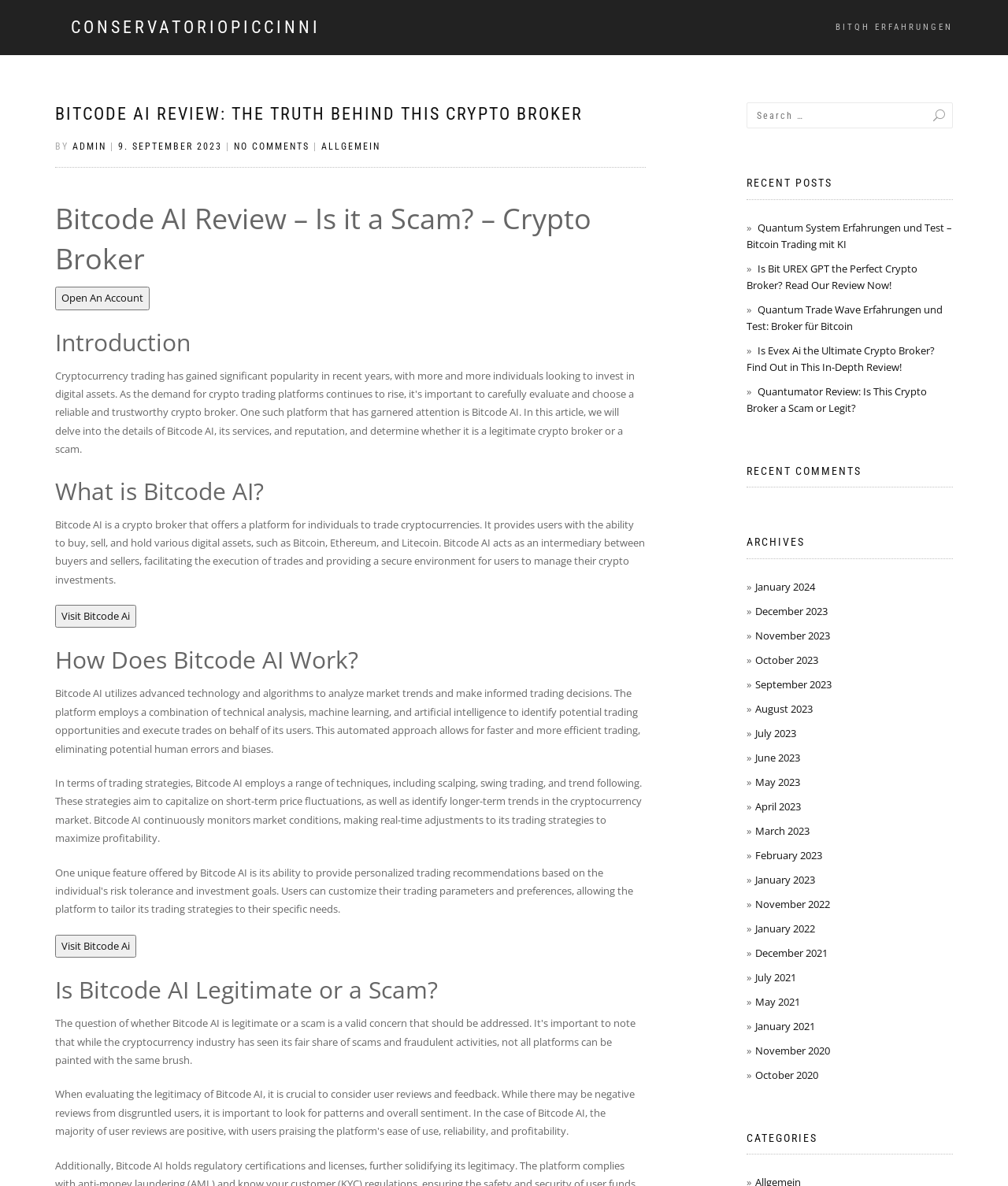Generate a thorough explanation of the webpage's elements.

This webpage is a review of Bitcode AI, a crypto broker, and it appears to be a blog post or article. At the top of the page, there is a header section with a title "Bitcode AI Review: The Truth Behind This Crypto Broker" and a link to "CONSERVATORIOPICCINNI" on the left and "BITQH ERFAHRUNGEN" on the right. Below the header, there is a section with the title "BITCODE AI REVIEW: THE TRUTH BEHIND THIS CRYPTO BROKER" and a link to the same title. 

To the right of the title, there is a section with the author's name "ADMIN" and the date "9. SEPTEMBER 2023". Below this section, there is a link to "NO COMMENTS" and a category section with a link to "ALLGEMEIN". 

The main content of the page is divided into several sections, each with a heading. The first section is an introduction to Bitcode AI, followed by a section explaining what Bitcode AI is and how it works. There are two buttons, "Open An Account" and "Visit Bitcode Ai", which are likely calls to action for users to sign up or learn more about the platform.

The subsequent sections discuss the legitimacy of Bitcode AI, its trading strategies, and its features. There are several links to other articles or reviews, including "Quantum System Erfahrungen und Test – Bitcoin Trading mit KI" and "Is Bit UREX GPT the Perfect Crypto Broker? Read Our Review Now!".

On the right side of the page, there are several sections, including "RECENT POSTS", "RECENT COMMENTS", "ARCHIVES", and "CATEGORIES". The "ARCHIVES" section lists links to articles from different months and years, while the "CATEGORIES" section appears to be empty. There is also a search bar at the top right corner of the page.